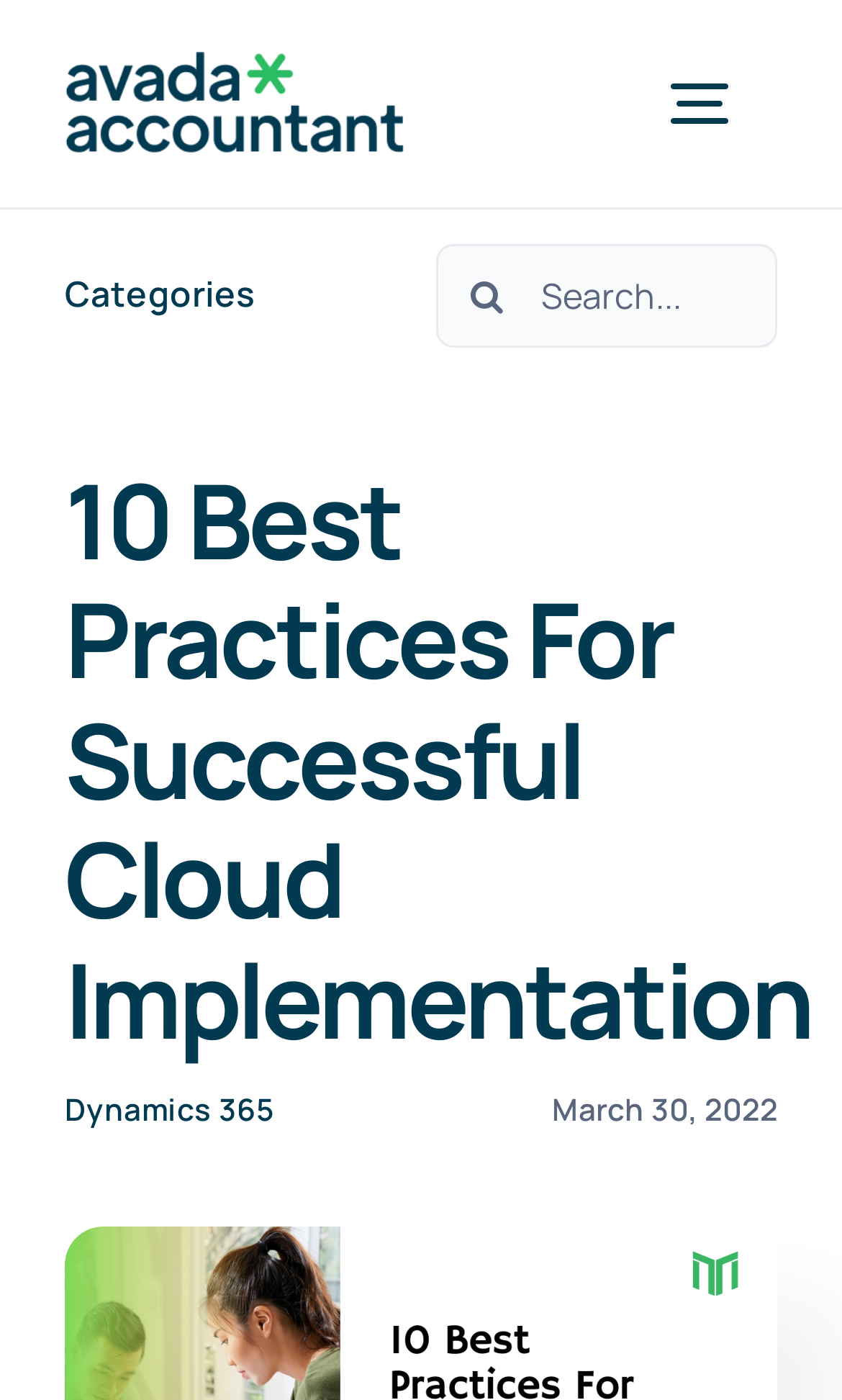Bounding box coordinates are given in the format (top-left x, top-left y, bottom-right x, bottom-right y). All values should be floating point numbers between 0 and 1. Provide the bounding box coordinate for the UI element described as: Categories

[0.077, 0.19, 0.304, 0.232]